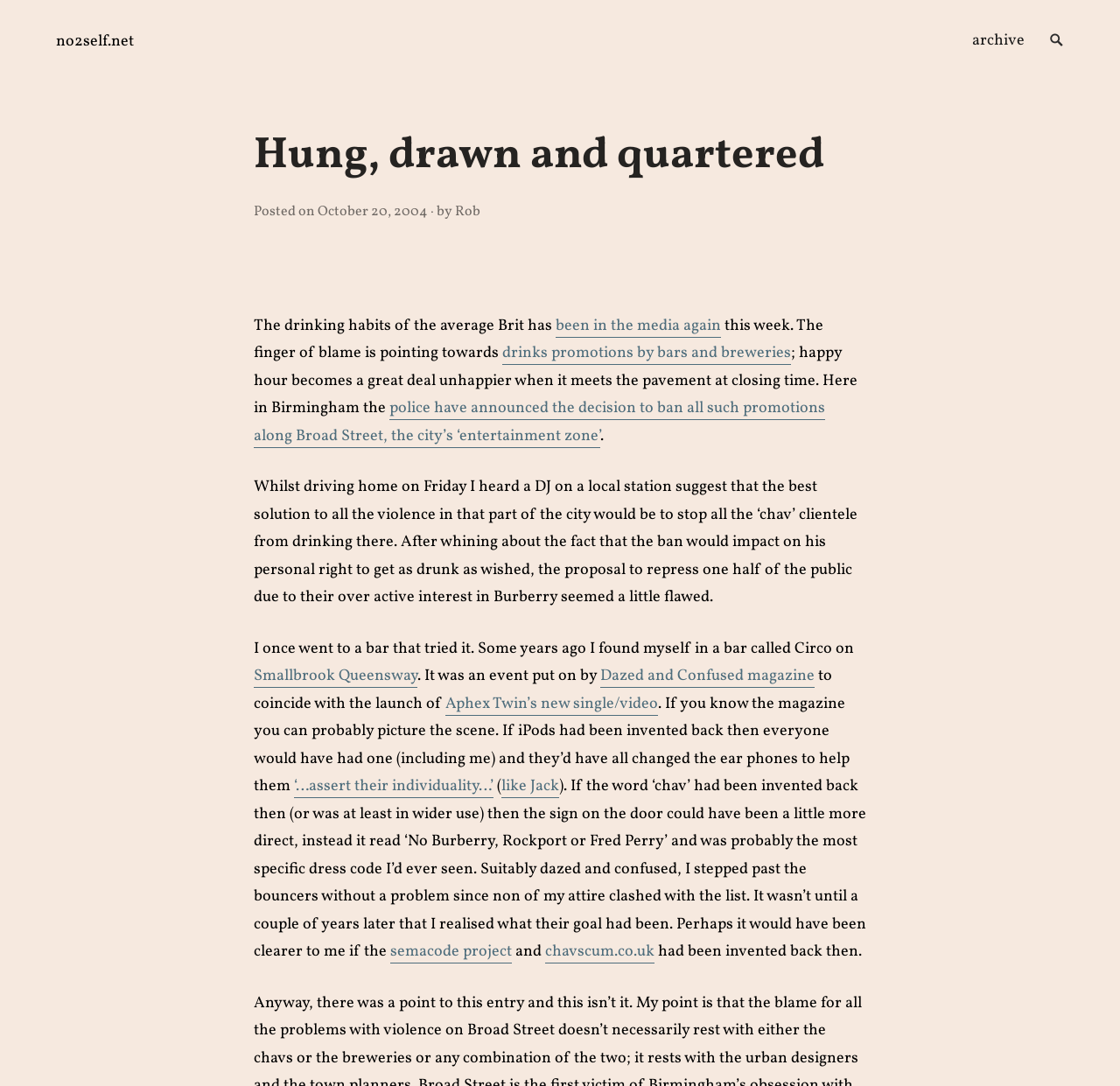Please extract the primary headline from the webpage.

Hung, drawn and quartered